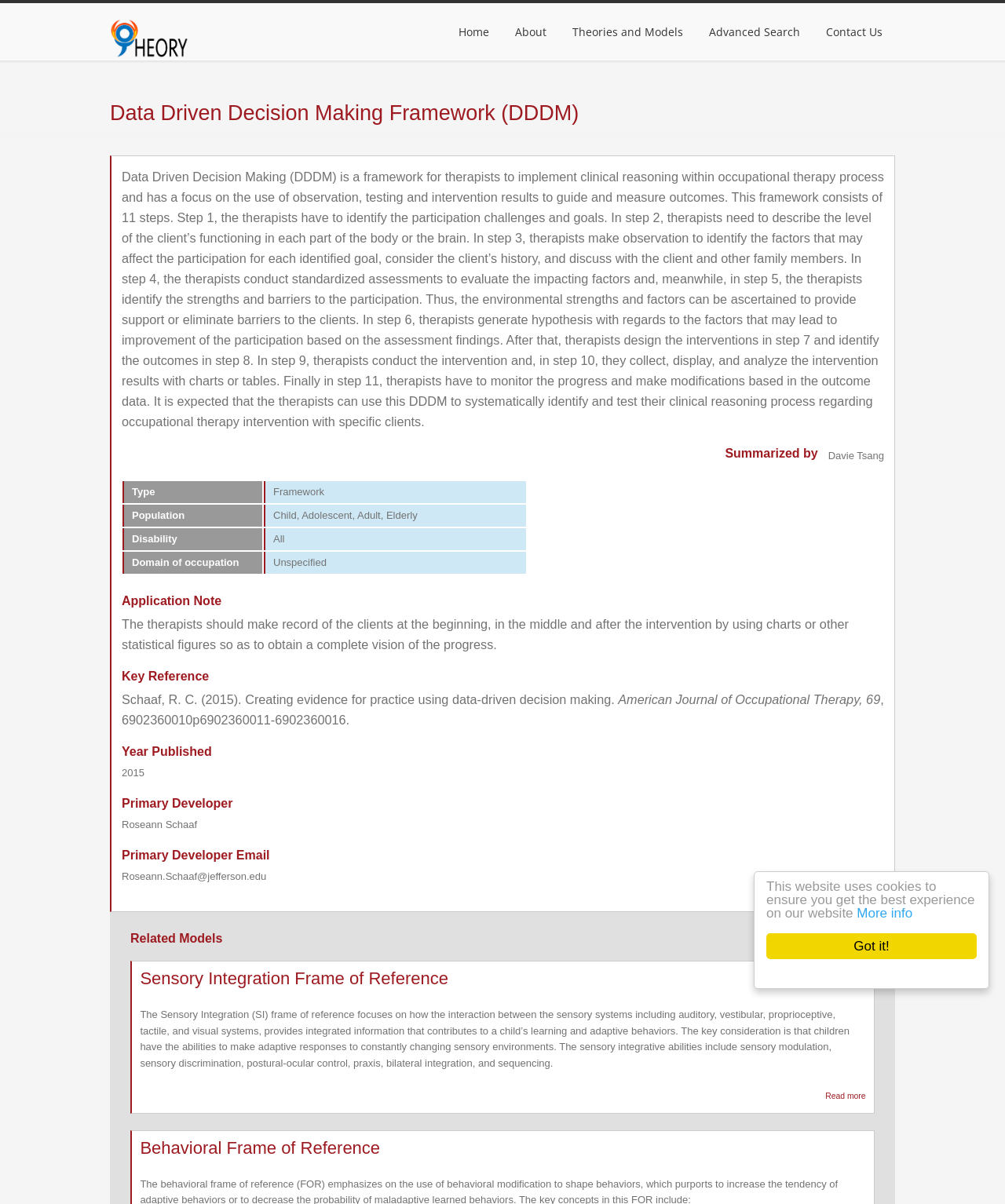Who is the primary developer of DDDM?
Using the details shown in the screenshot, provide a comprehensive answer to the question.

According to the webpage content, the primary developer of DDDM is Roseann Schaaf, as mentioned in the 'Primary Developer' section.